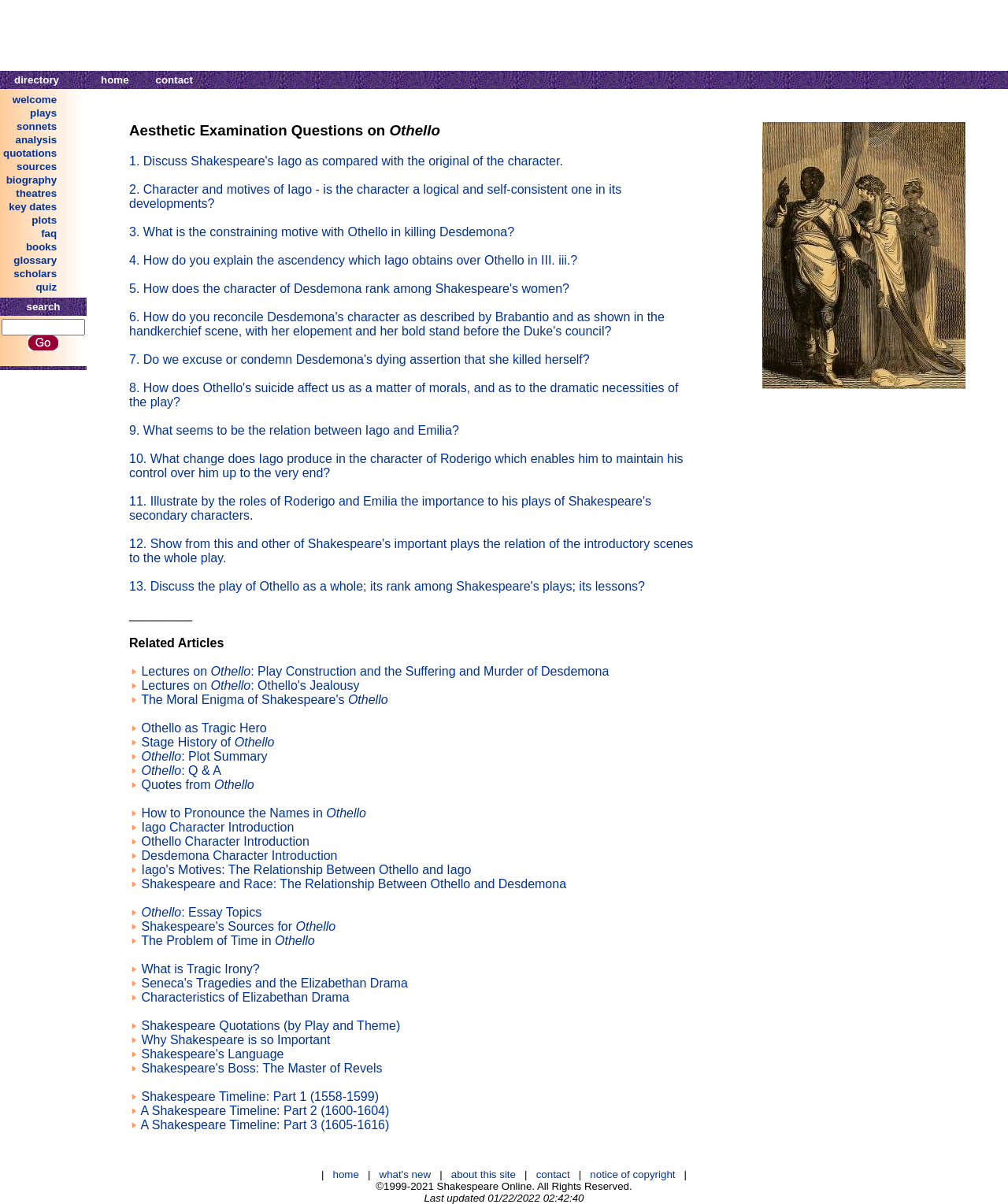Find the bounding box coordinates for the area that must be clicked to perform this action: "search for a term".

[0.002, 0.265, 0.084, 0.279]